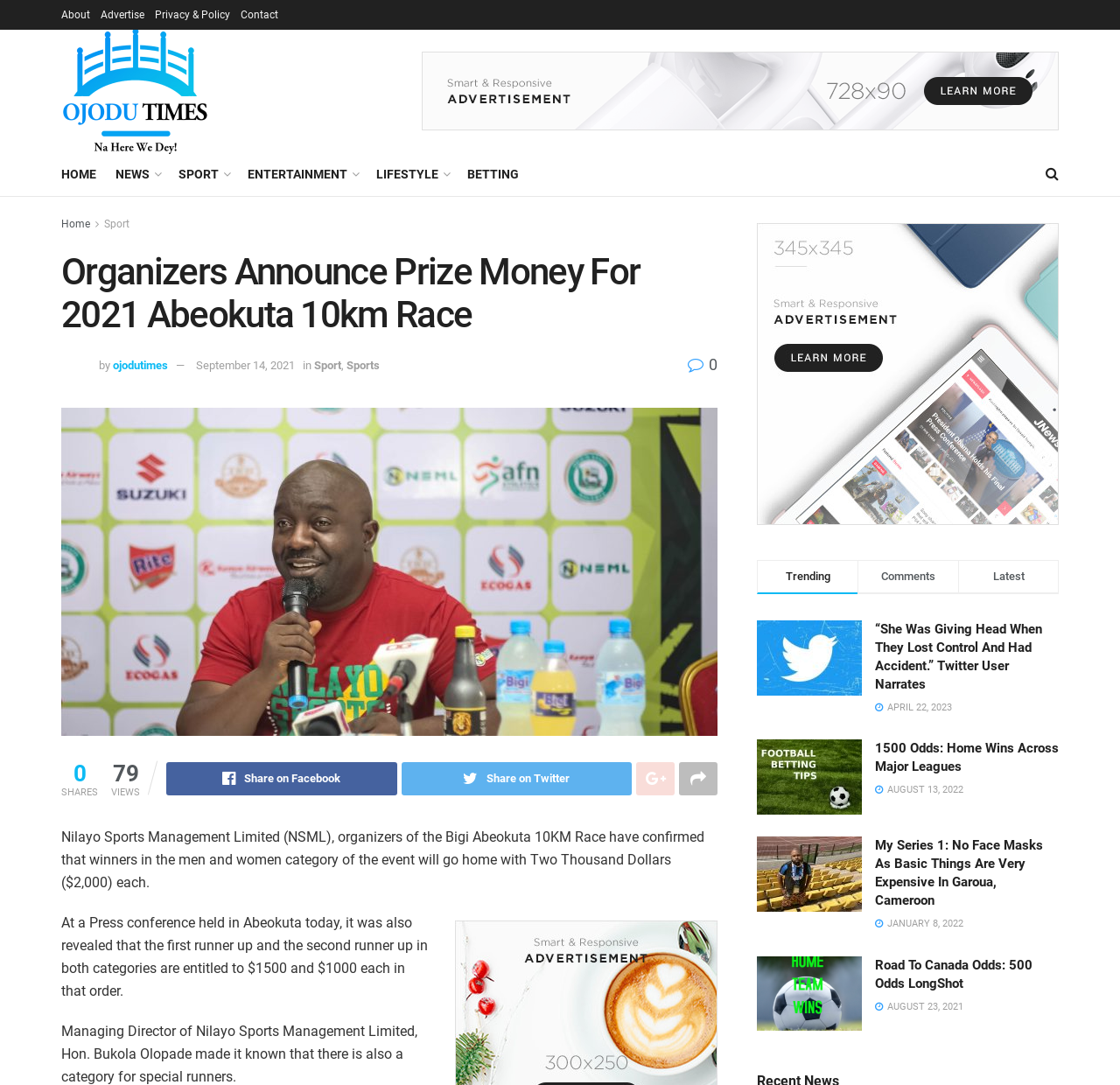Please locate the bounding box coordinates of the element's region that needs to be clicked to follow the instruction: "Click on the 'About' link". The bounding box coordinates should be provided as four float numbers between 0 and 1, i.e., [left, top, right, bottom].

[0.055, 0.0, 0.08, 0.027]